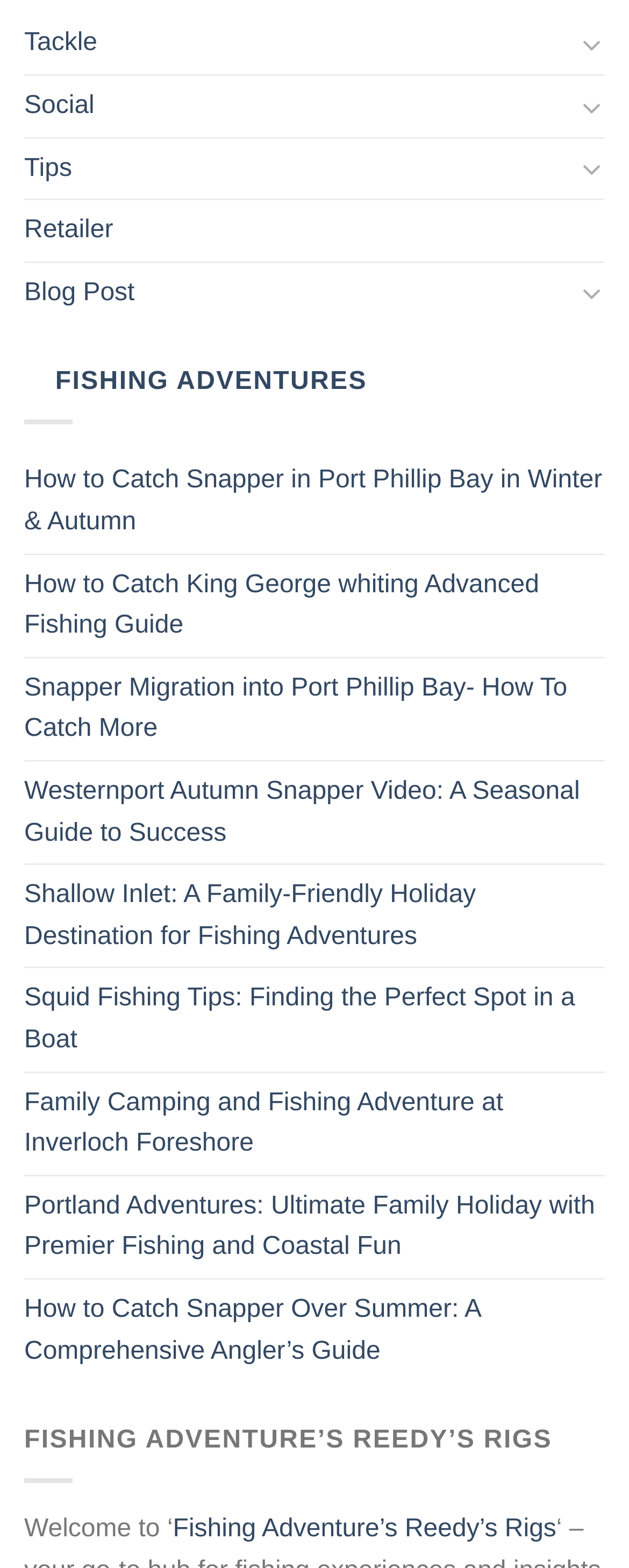Specify the bounding box coordinates for the region that must be clicked to perform the given instruction: "Visit the 'Fishing Adventure’s Reedy’s Rigs' page".

[0.275, 0.967, 0.884, 0.984]